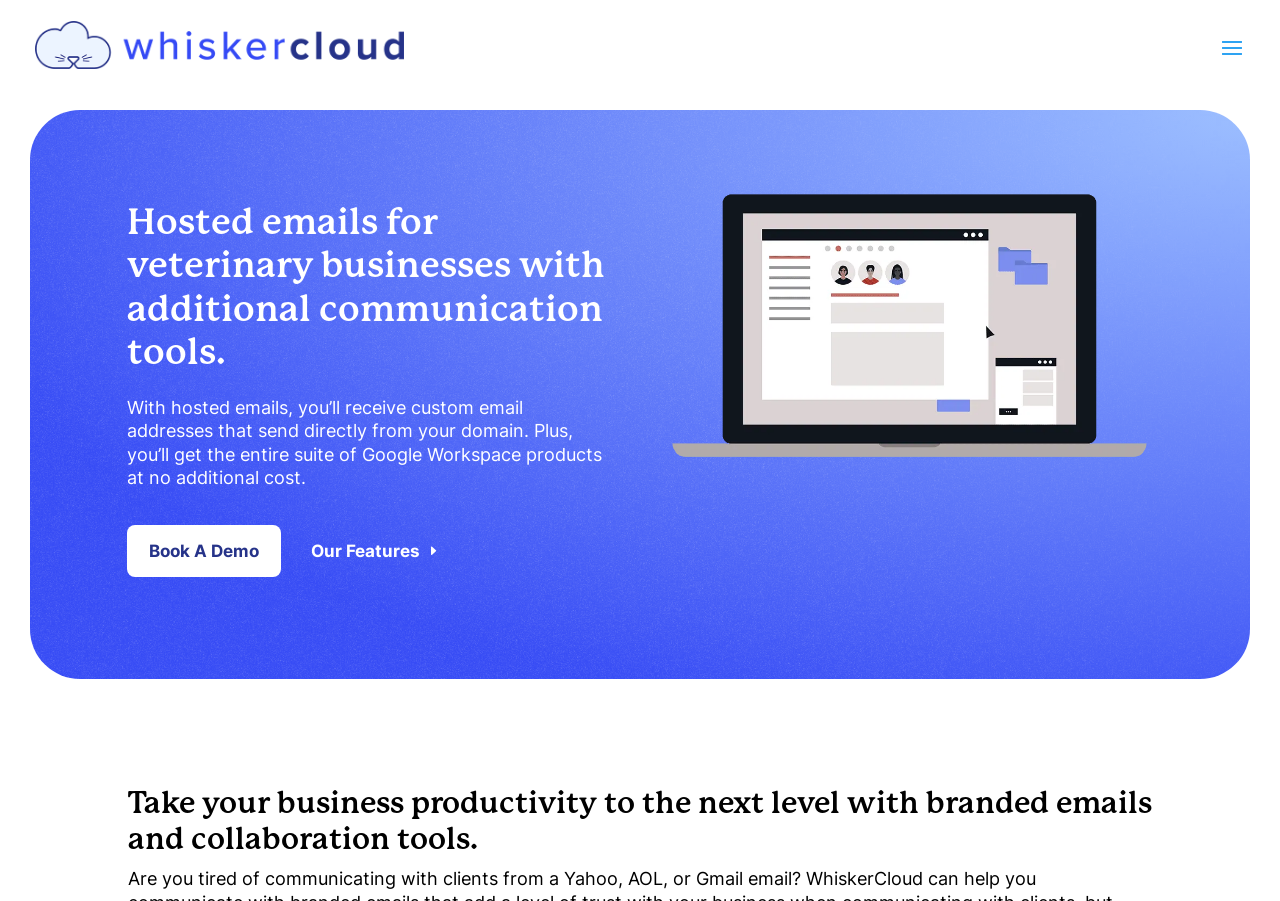Please give a one-word or short phrase response to the following question: 
What is the benefit of hosted emails?

Custom email addresses